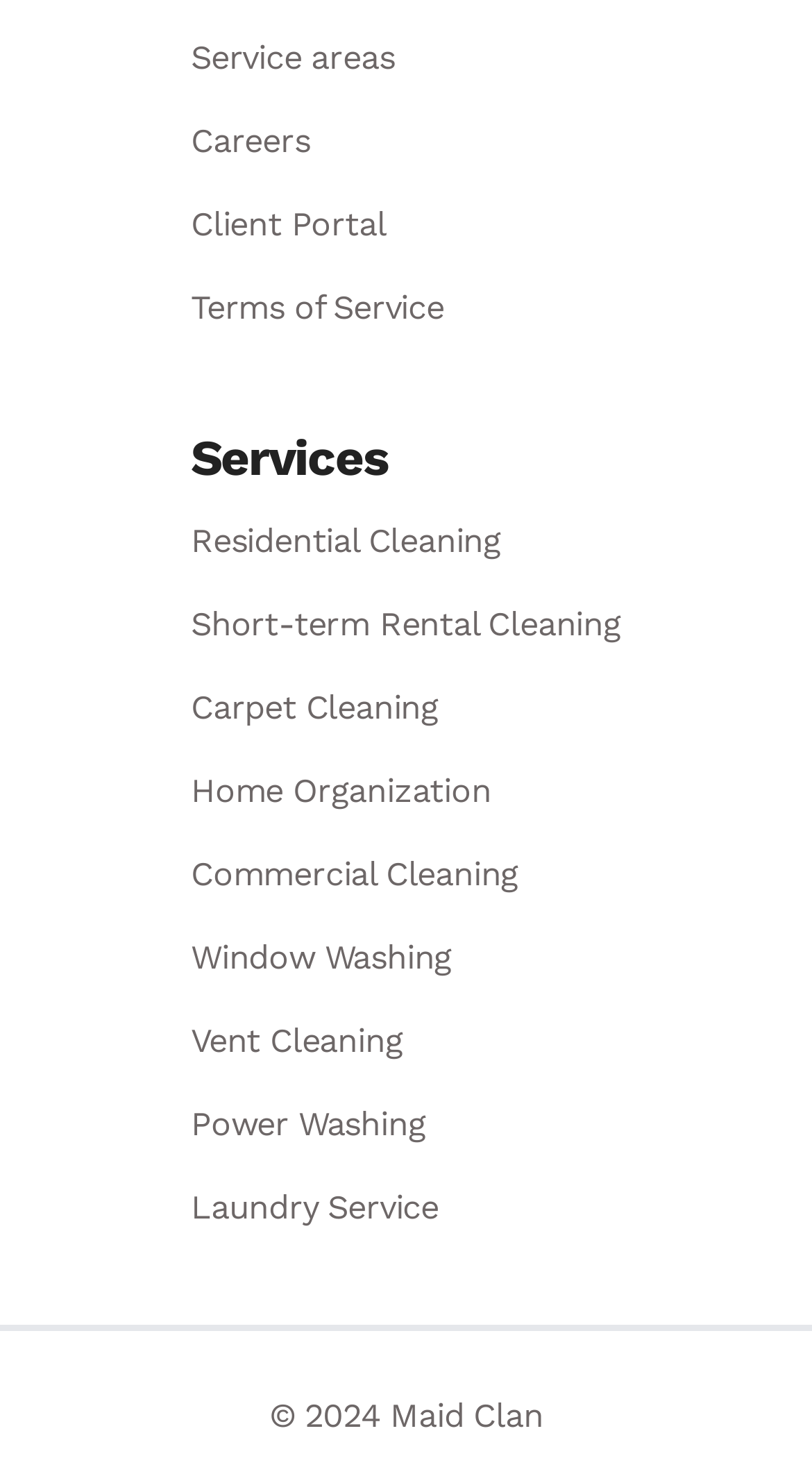Locate the bounding box coordinates of the area where you should click to accomplish the instruction: "Read about the importance of balancing skin pH".

None